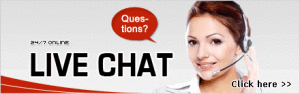What is the purpose of the clickable link?
Refer to the screenshot and respond with a concise word or phrase.

To initiate a chat